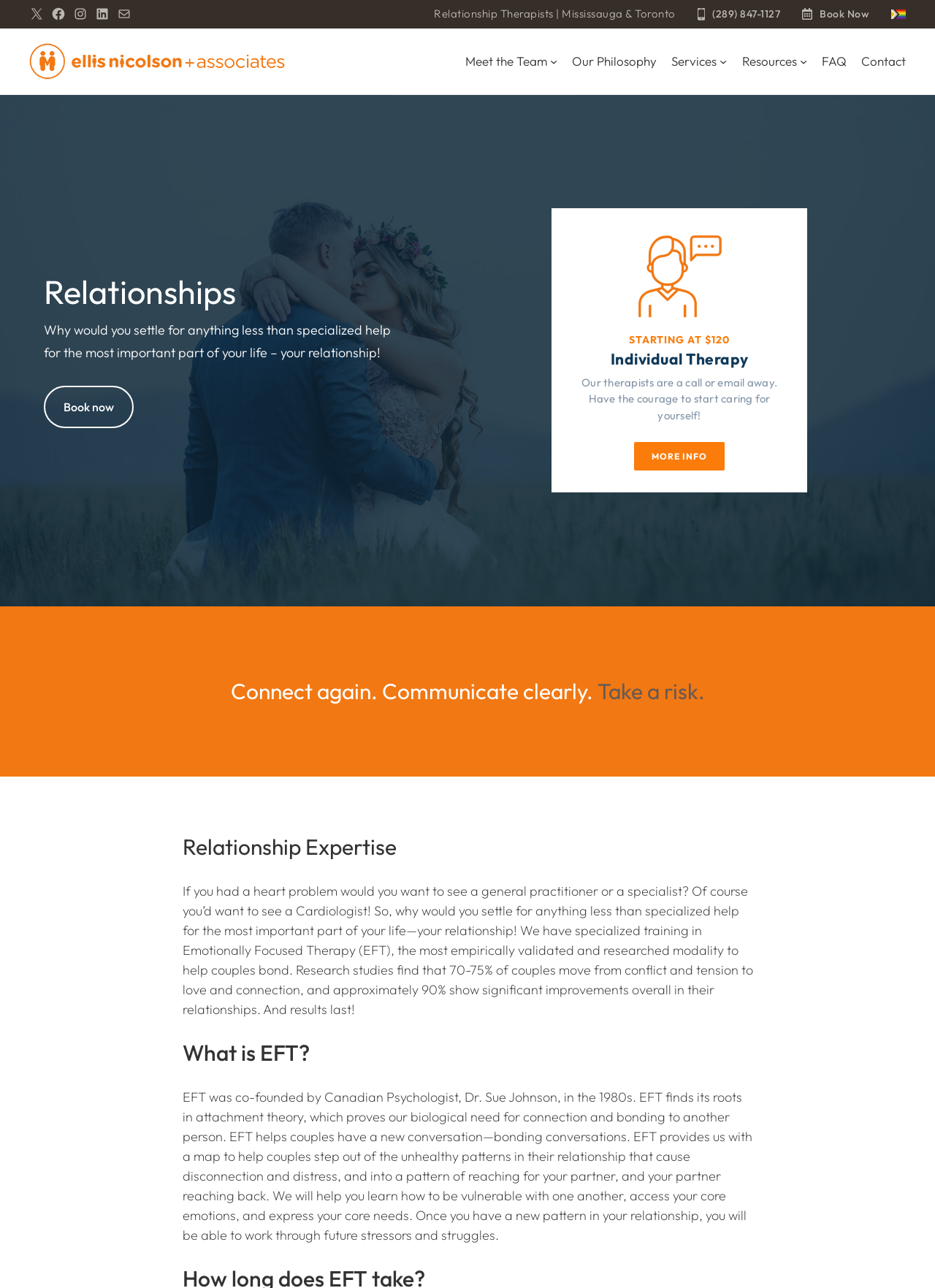Identify the coordinates of the bounding box for the element described below: "alt="Individual, Couple and Family Counselling"". Return the coordinates as four float numbers between 0 and 1: [left, top, right, bottom].

[0.031, 0.033, 0.305, 0.062]